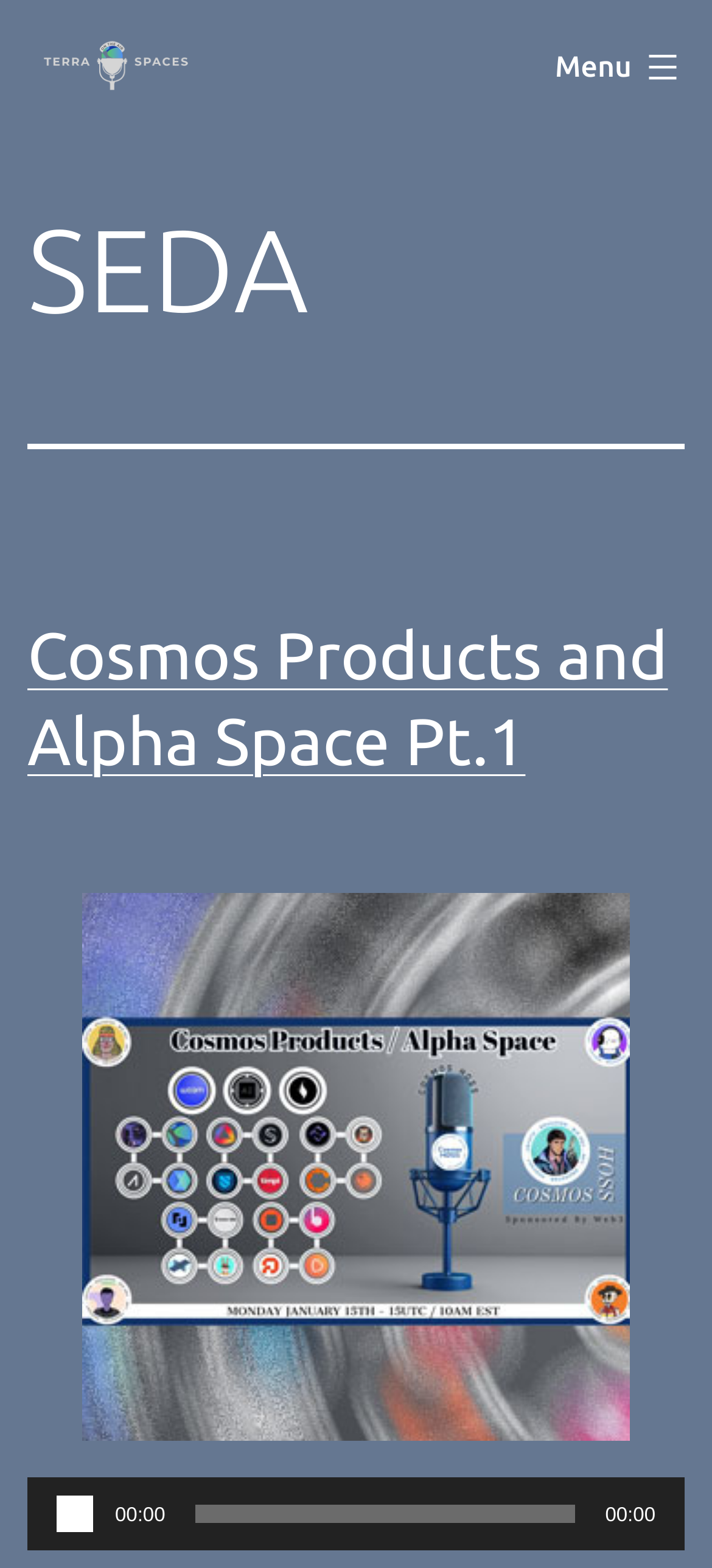Is the menu expanded?
Refer to the screenshot and answer in one word or phrase.

False